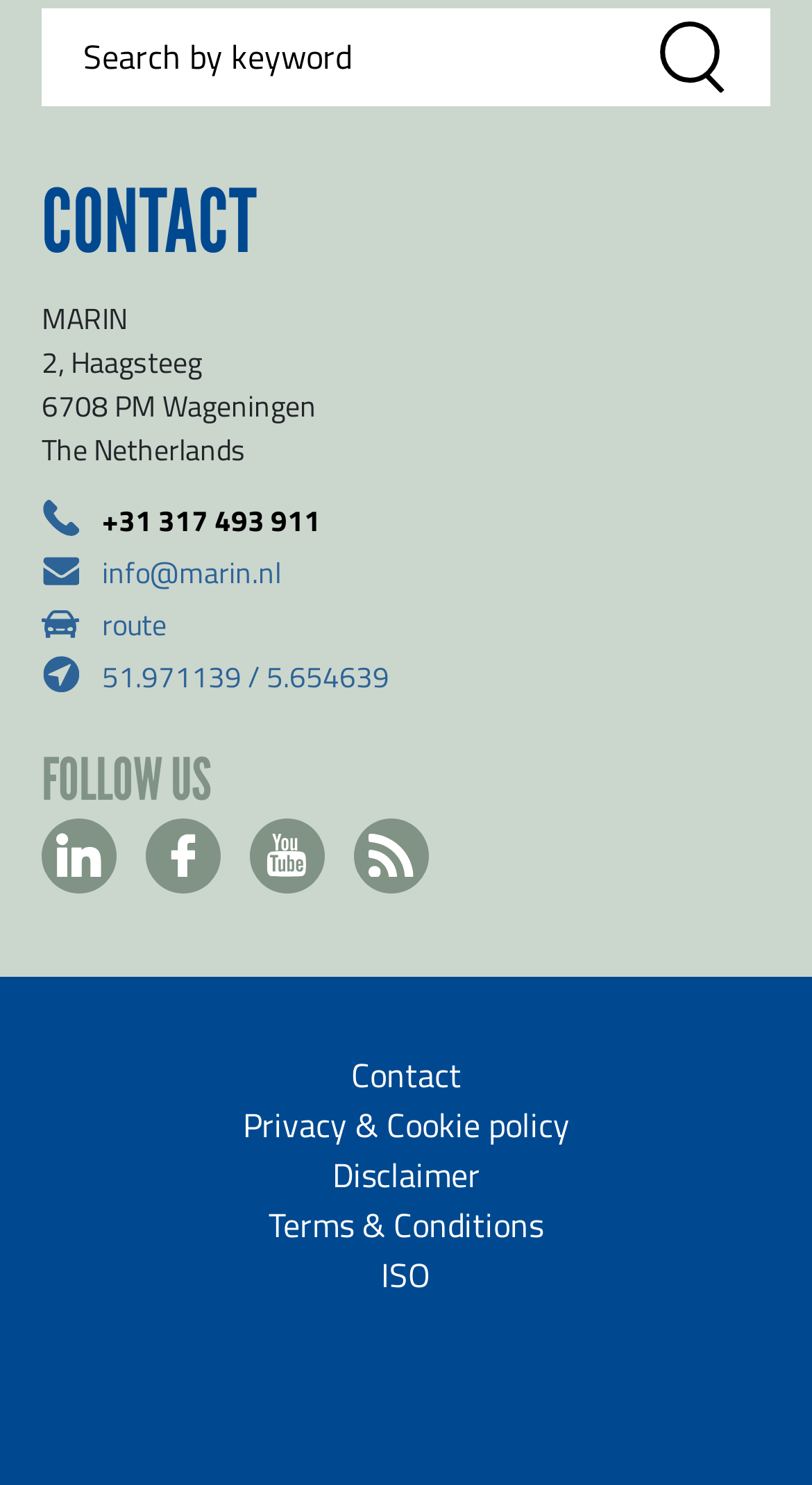Select the bounding box coordinates of the element I need to click to carry out the following instruction: "Select October 2022".

None